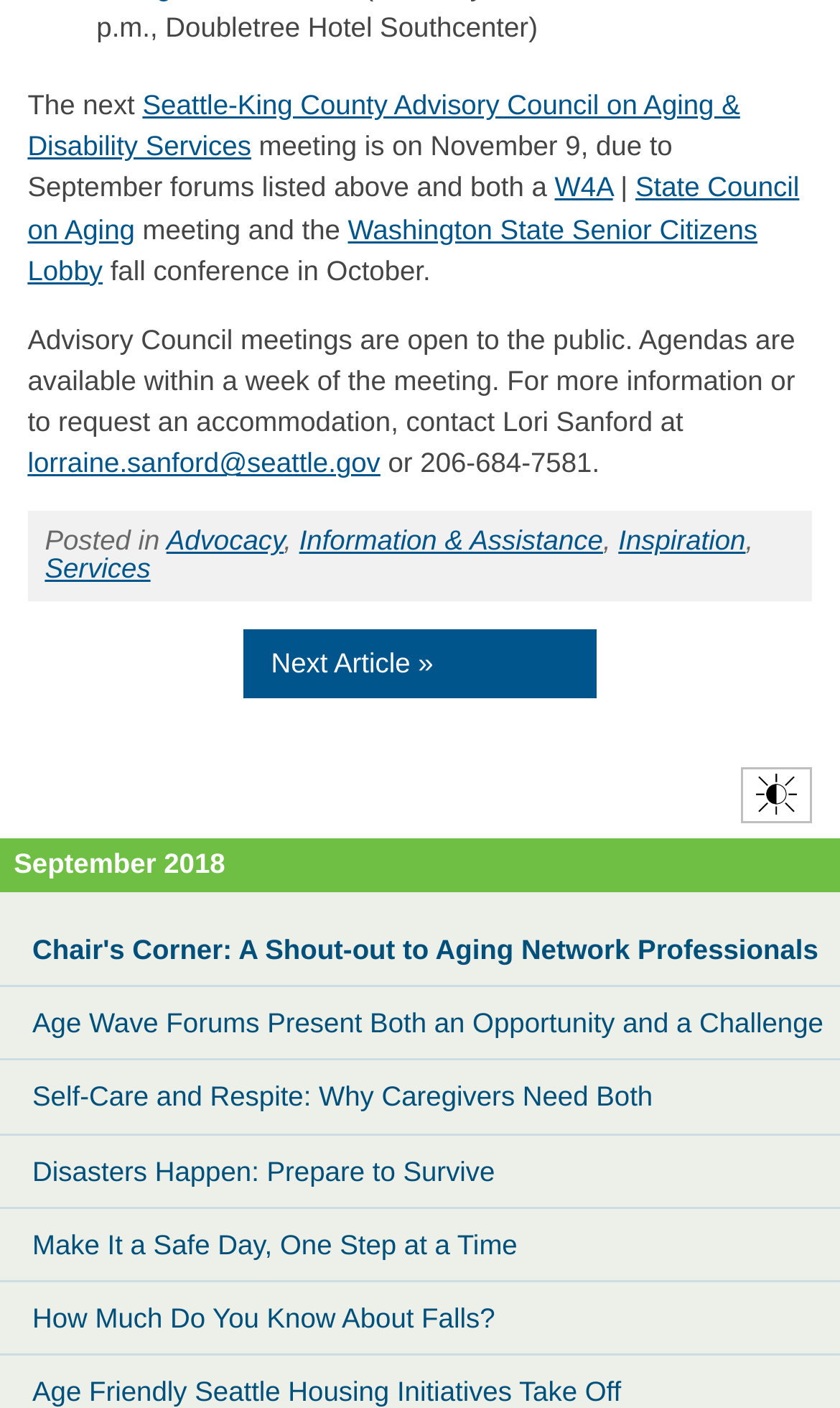What are the categories of articles on this webpage?
Examine the webpage screenshot and provide an in-depth answer to the question.

The categories of articles on this webpage can be found by looking at the links at the bottom of the webpage, which are labeled as 'Advocacy', 'Information & Assistance', 'Inspiration', and 'Services'.